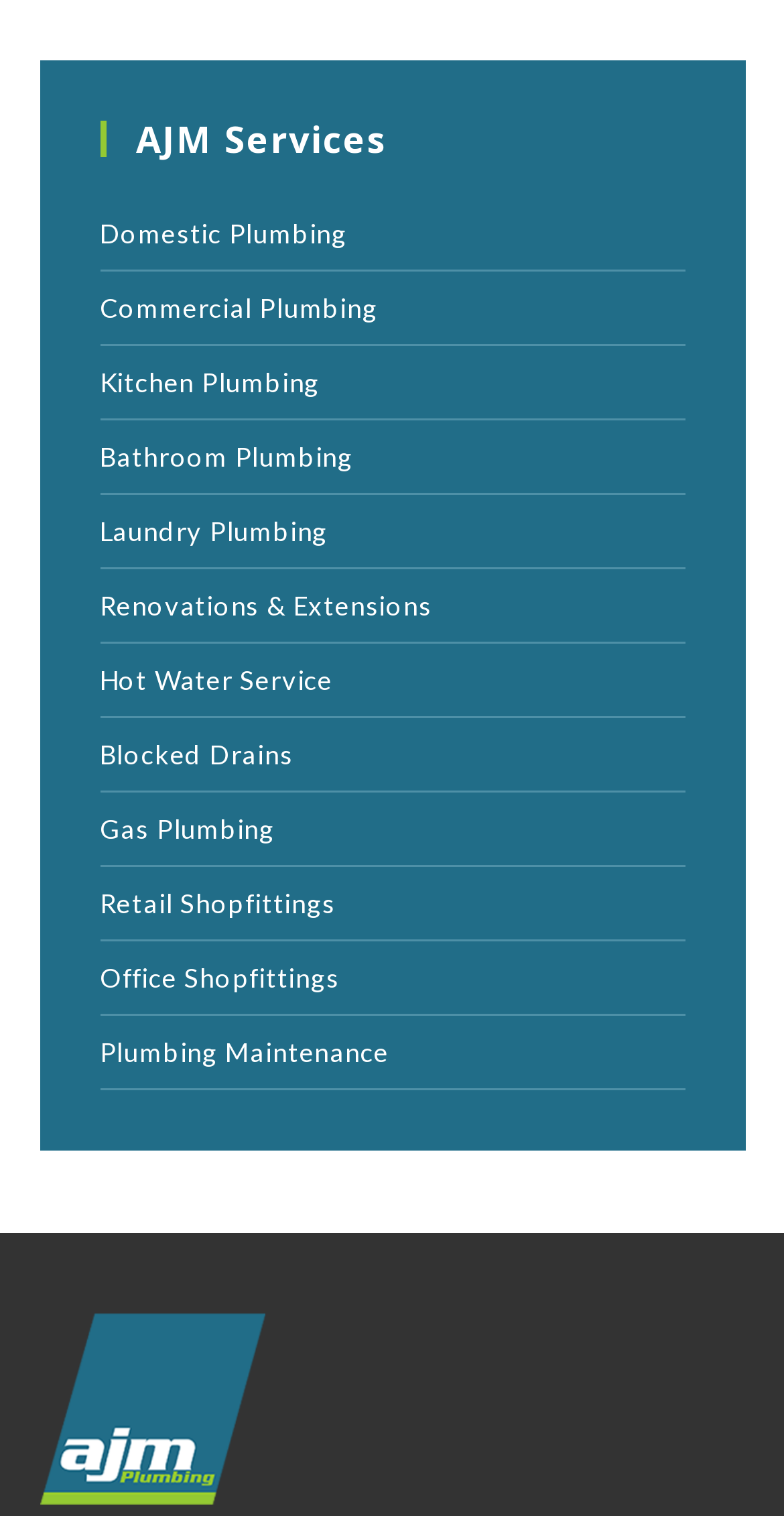Examine the screenshot and answer the question in as much detail as possible: What is the width of the primary sidebar?

The primary sidebar has a bounding box coordinate of [0.05, 0.04, 0.95, 0.759], and by subtracting the left coordinate from the right coordinate, we can find that the width of the primary sidebar is 0.95 - 0.05 = 0.9.